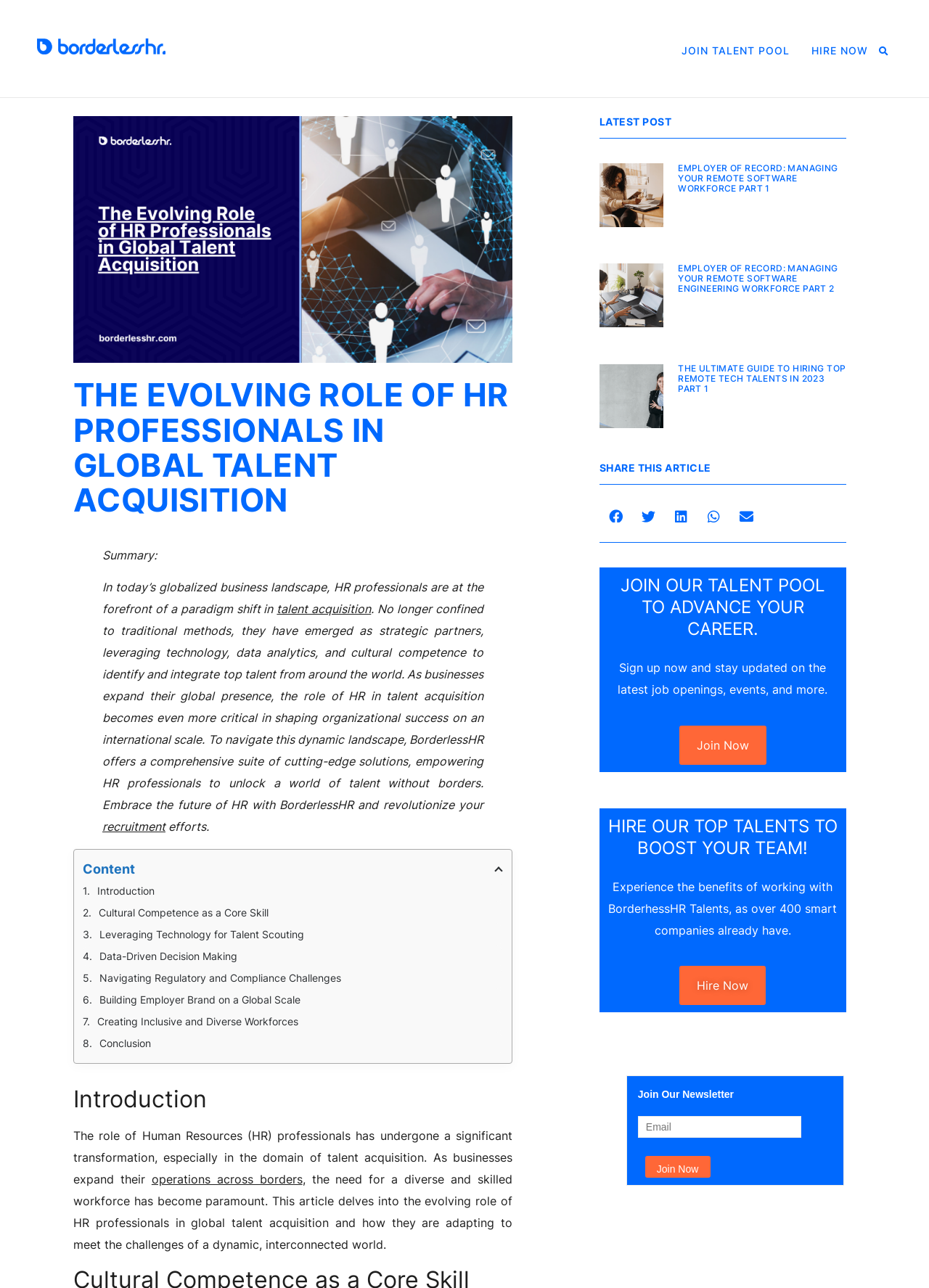Answer the question below using just one word or a short phrase: 
How many buttons are there in the 'SHARE THIS ARTICLE' section?

5